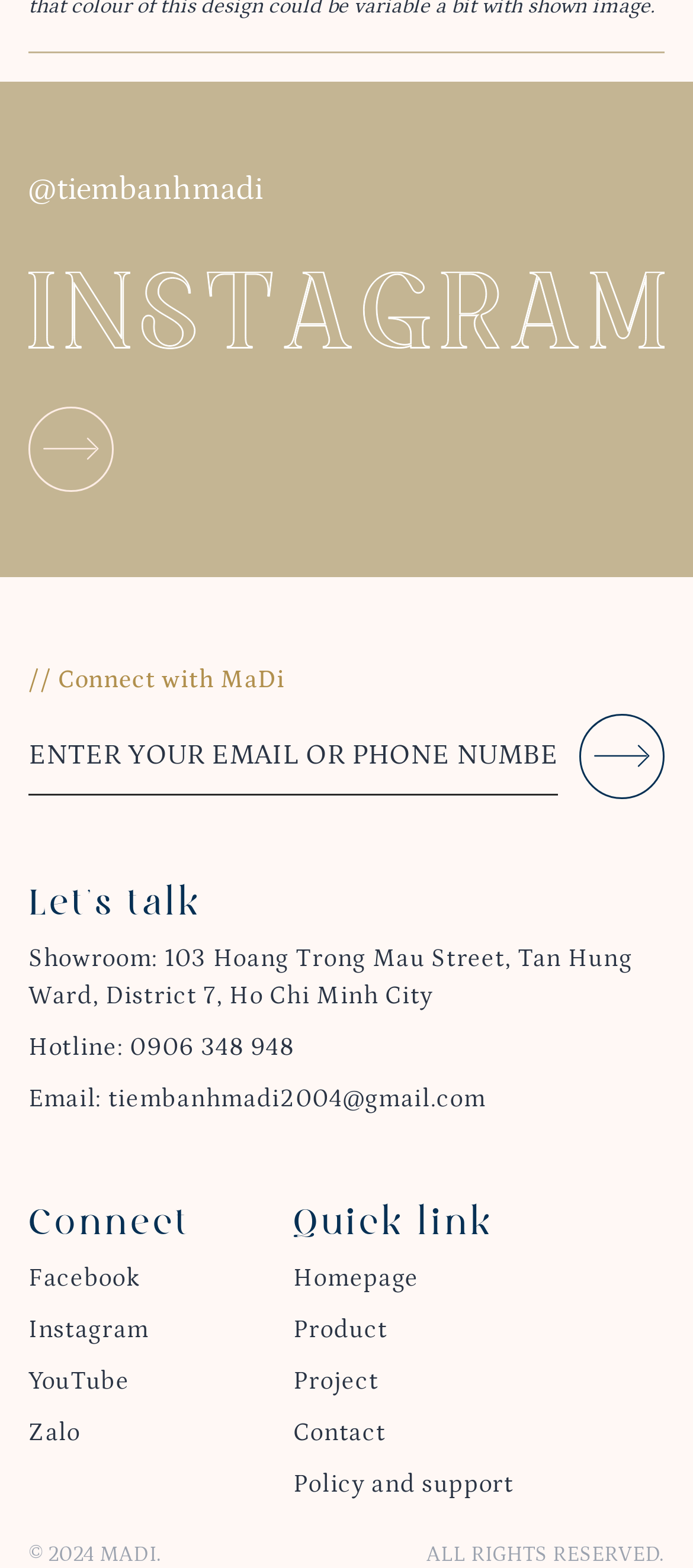What is the name of the person or entity?
Give a detailed explanation using the information visible in the image.

The name 'MaDi' is mentioned in the static text '@tiembanhmadi' at the top of the webpage, which suggests that it is the name of the person or entity associated with the webpage.